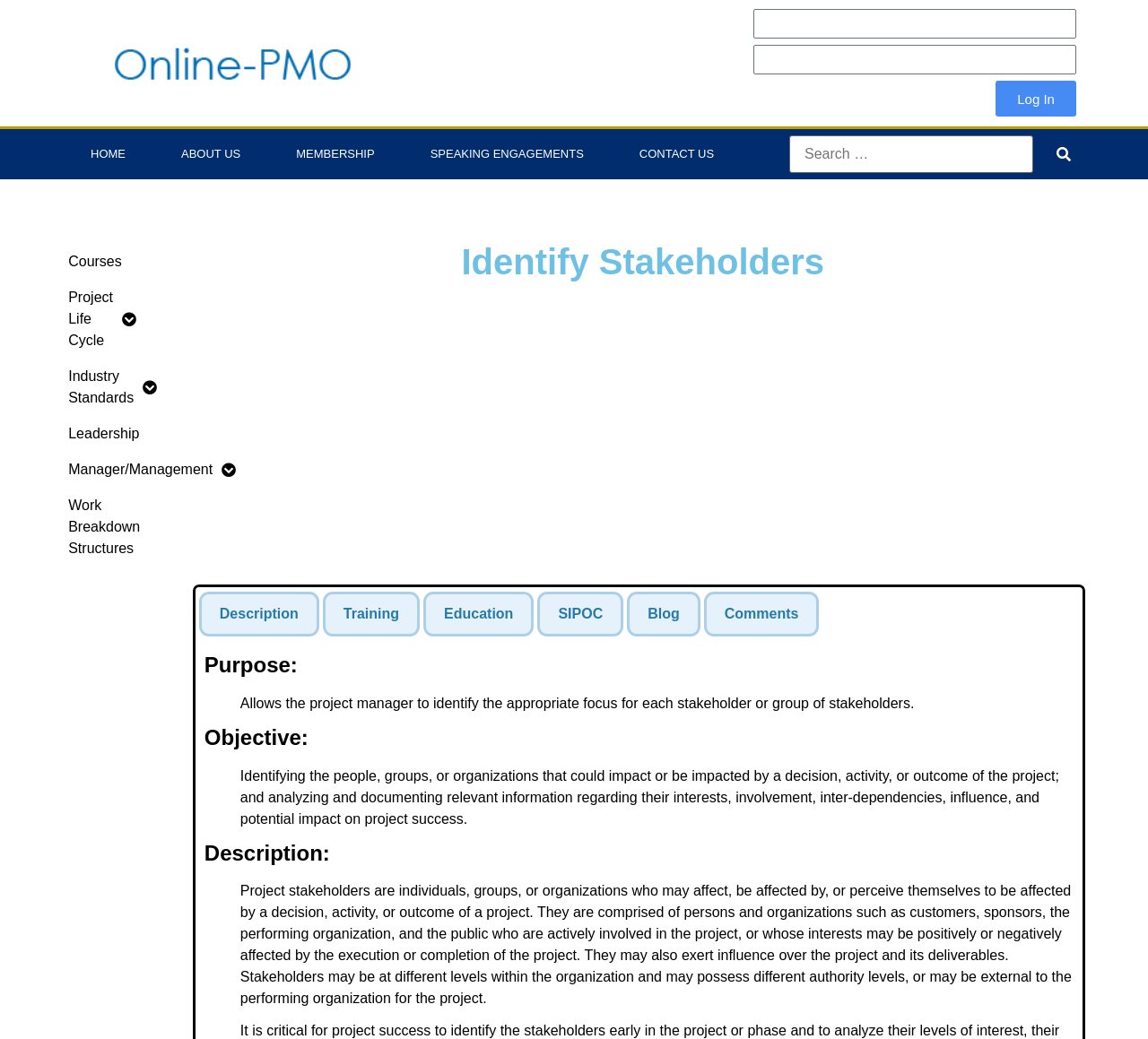Extract the bounding box for the UI element that matches this description: "Education".

[0.369, 0.569, 0.465, 0.613]